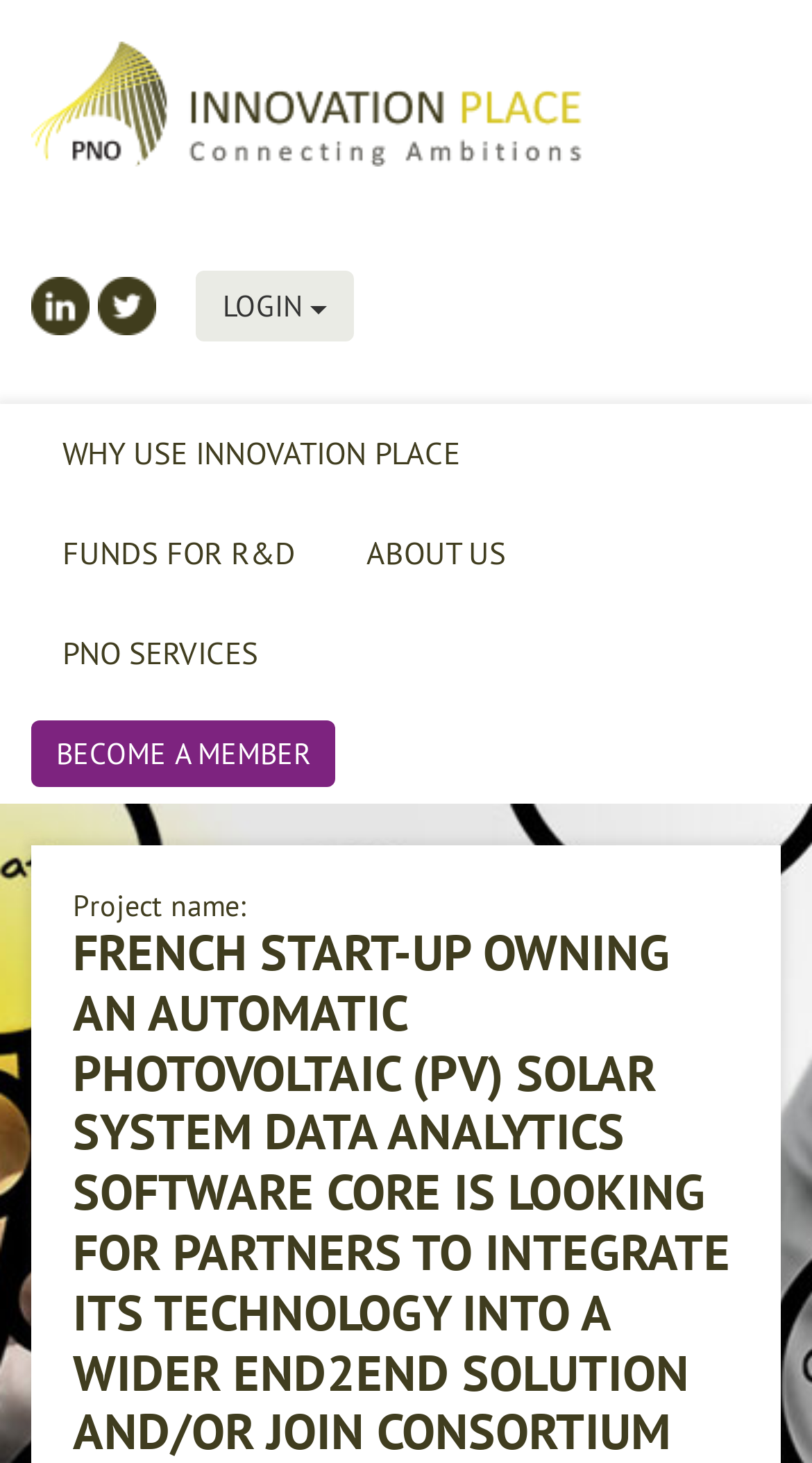Please determine the bounding box coordinates of the clickable area required to carry out the following instruction: "Learn more about why use Innovation Place". The coordinates must be four float numbers between 0 and 1, represented as [left, top, right, bottom].

[0.077, 0.297, 0.567, 0.323]